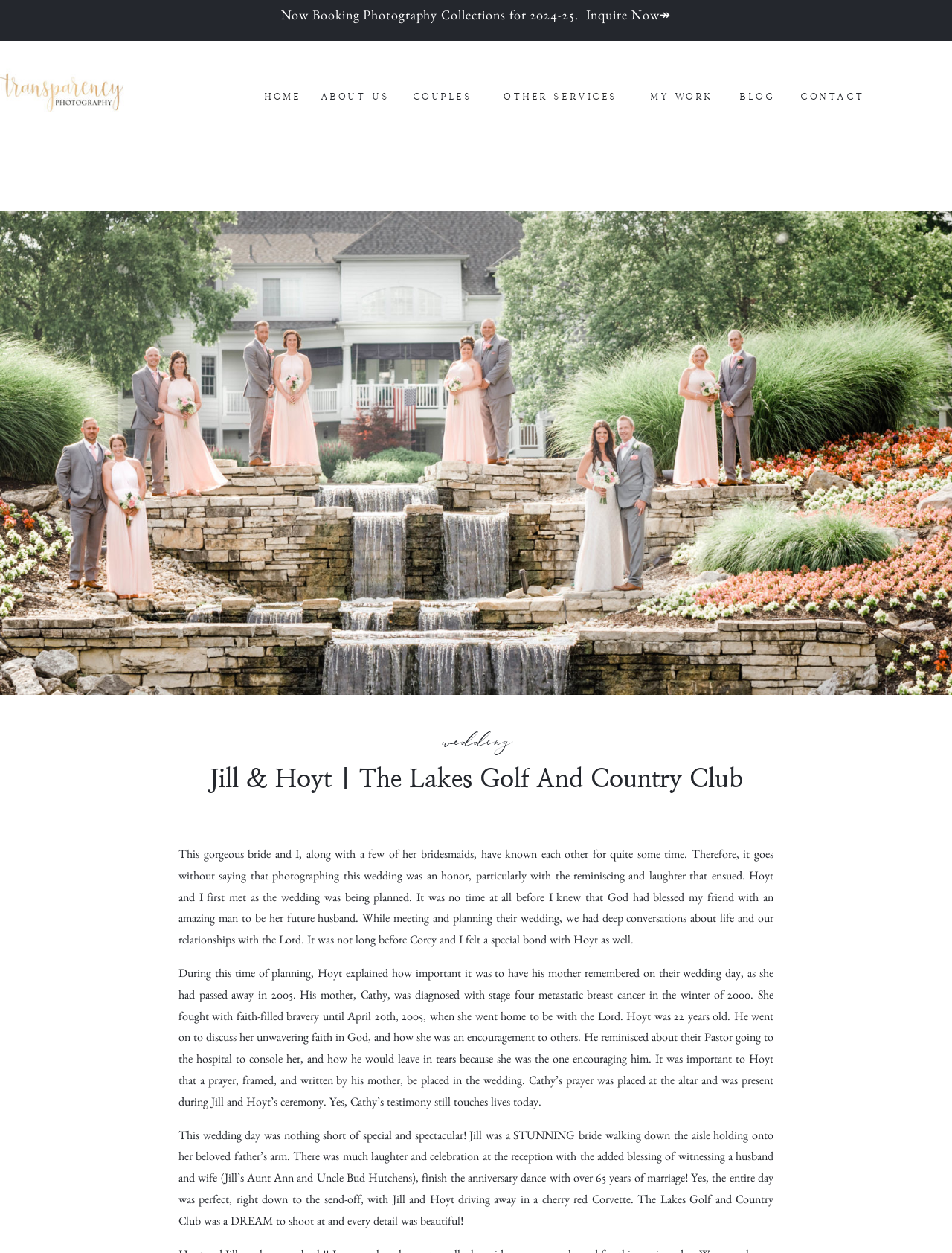Can you specify the bounding box coordinates of the area that needs to be clicked to fulfill the following instruction: "Visit the blog"?

[0.777, 0.071, 0.811, 0.083]